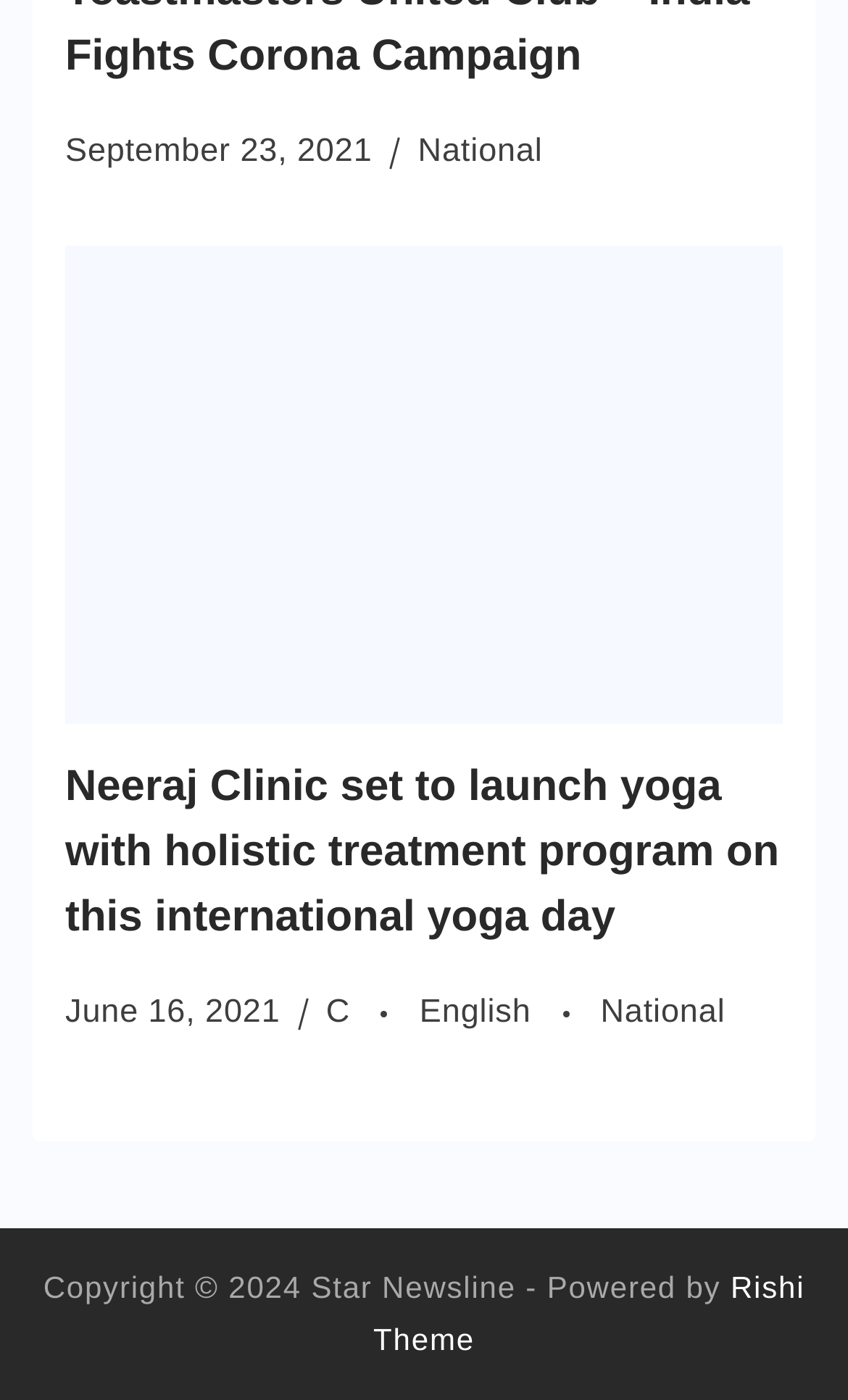Using the information shown in the image, answer the question with as much detail as possible: What is the date of the article?

I found the date of the article by looking at the StaticText element with the text 'September 23, 2021' which is a child of the time element with ID 352.